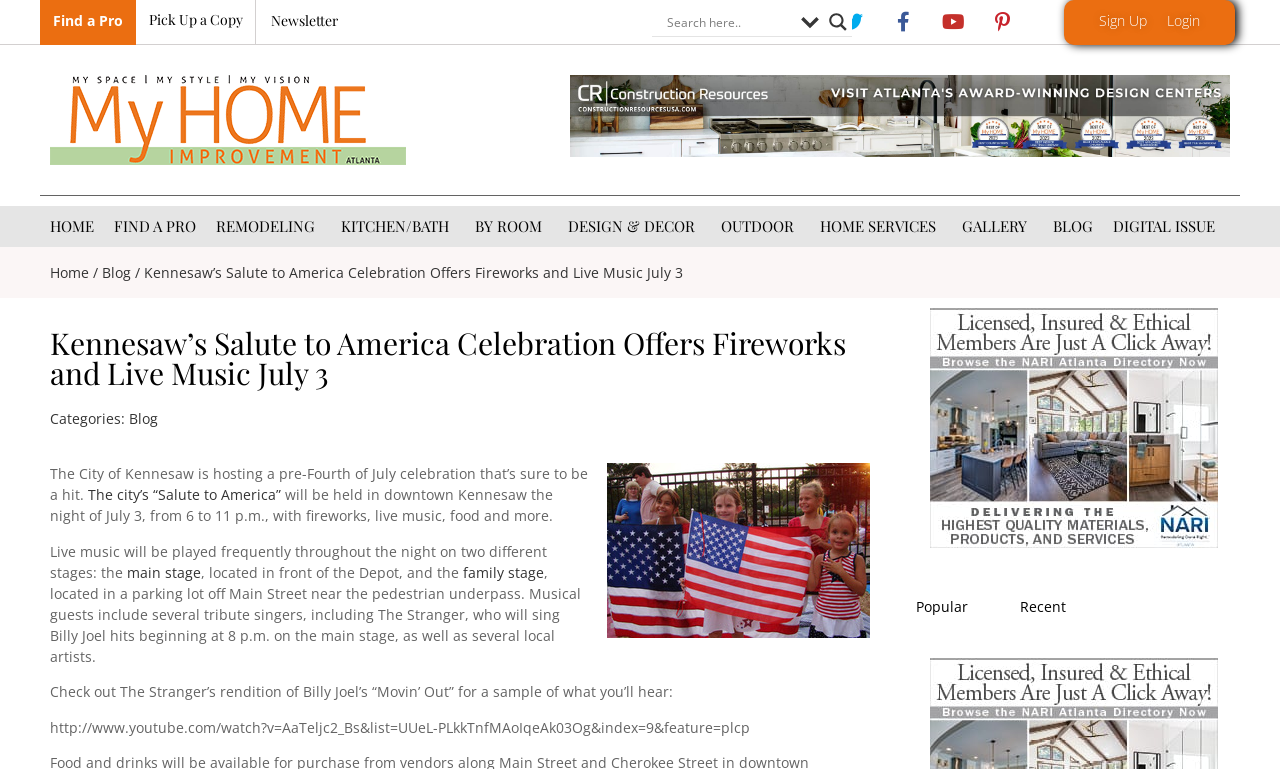Indicate the bounding box coordinates of the clickable region to achieve the following instruction: "Check out the main stage."

[0.099, 0.732, 0.157, 0.757]